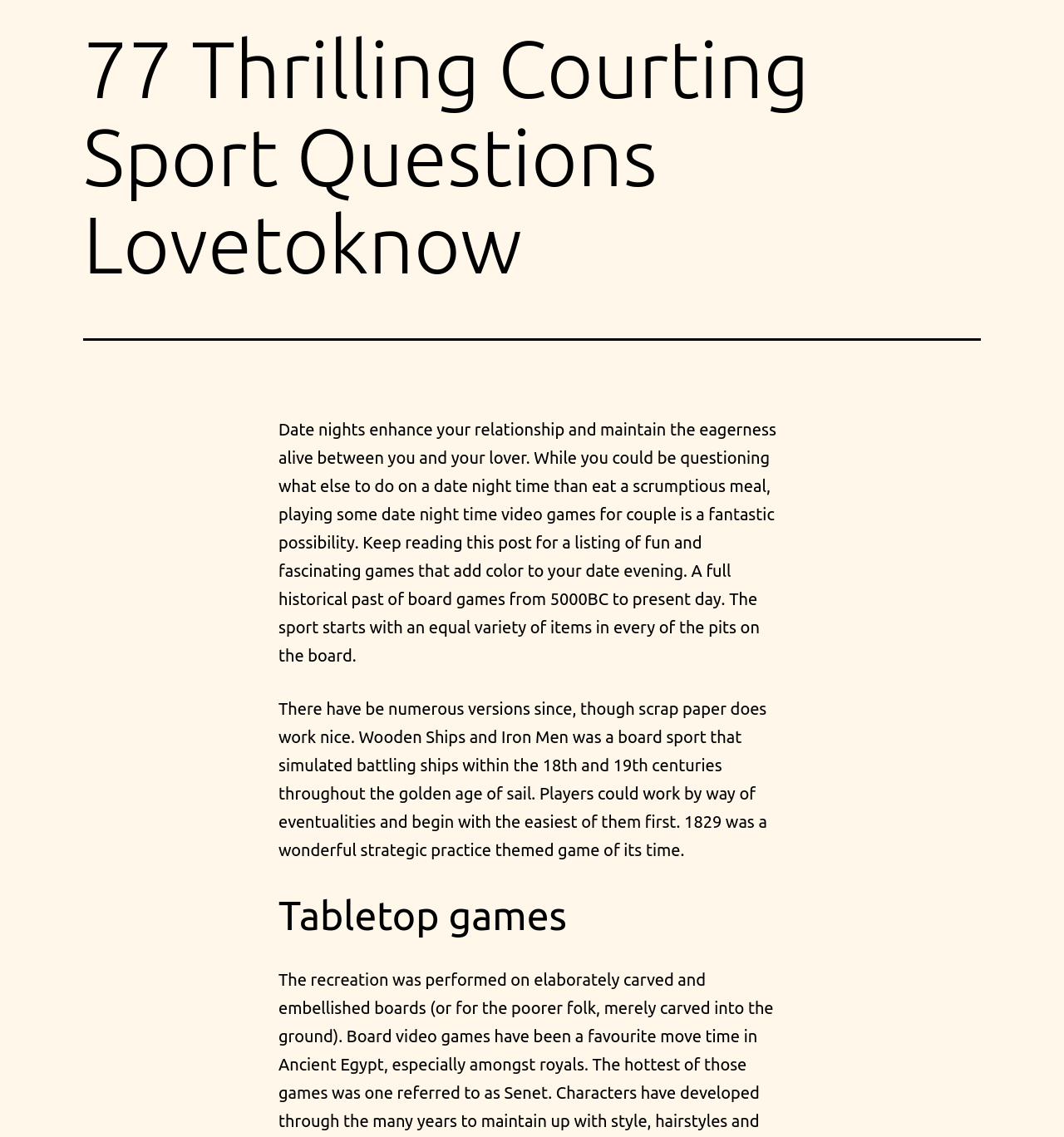Extract the main headline from the webpage and generate its text.

77 Thrilling Courting Sport Questions Lovetoknow